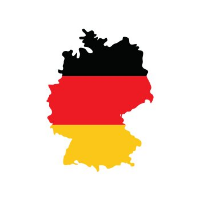Explain the image in a detailed and descriptive way.

This image features a stylized silhouette of Germany, prominently displaying the national colors of black, red, and gold. The top portion of the silhouette is filled with black, followed by a bold red section in the middle, and a vibrant yellow base. The design emphasizes the country's identity through its recognizable shape, often symbolizing unity and patriotism. This visual representation is likely part of a context related to Germany, possibly used in the "GERMANY" link section of a website showcasing various country-specific information or services.